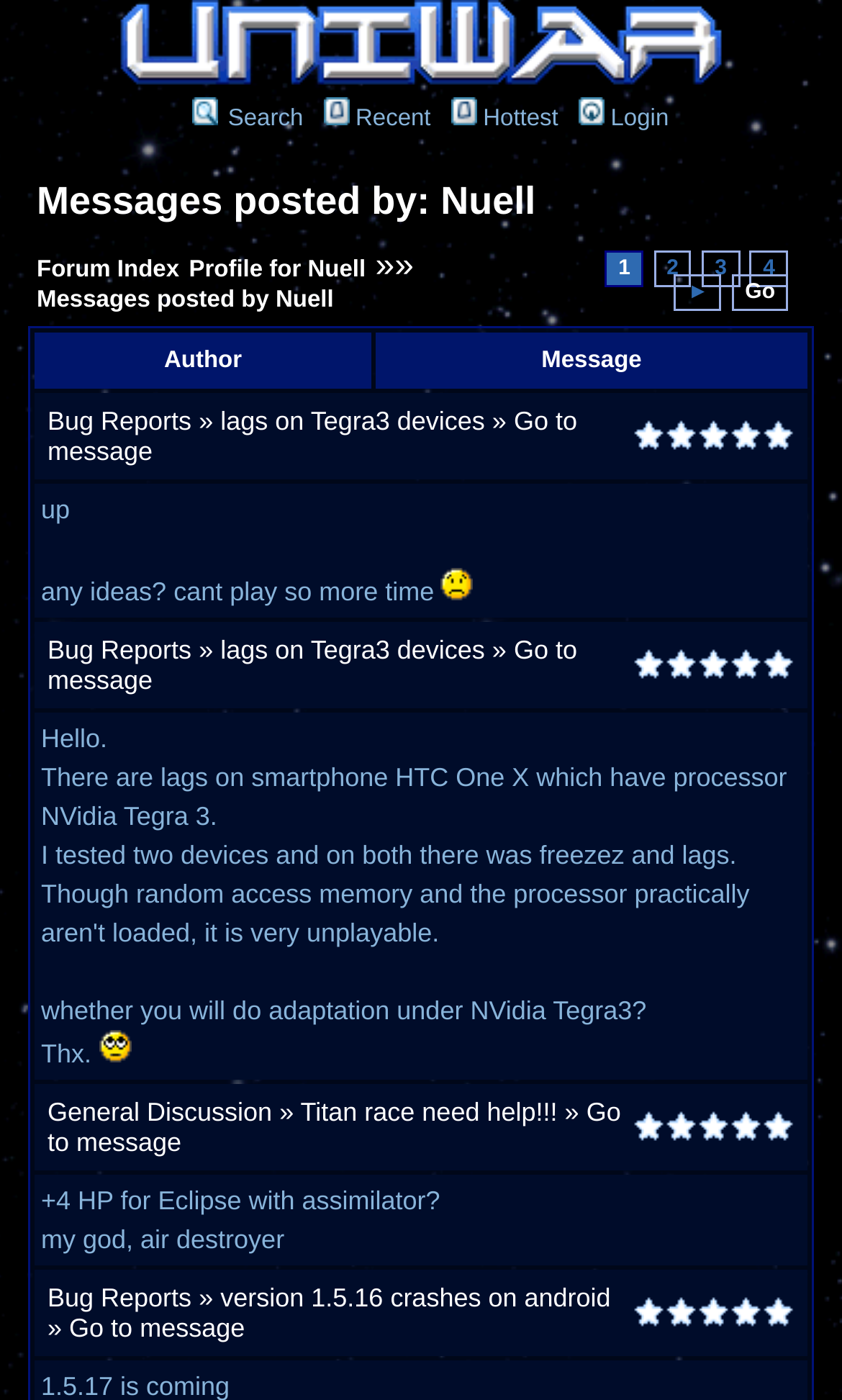What is the category of the third message? Examine the screenshot and reply using just one word or a brief phrase.

Bug Reports